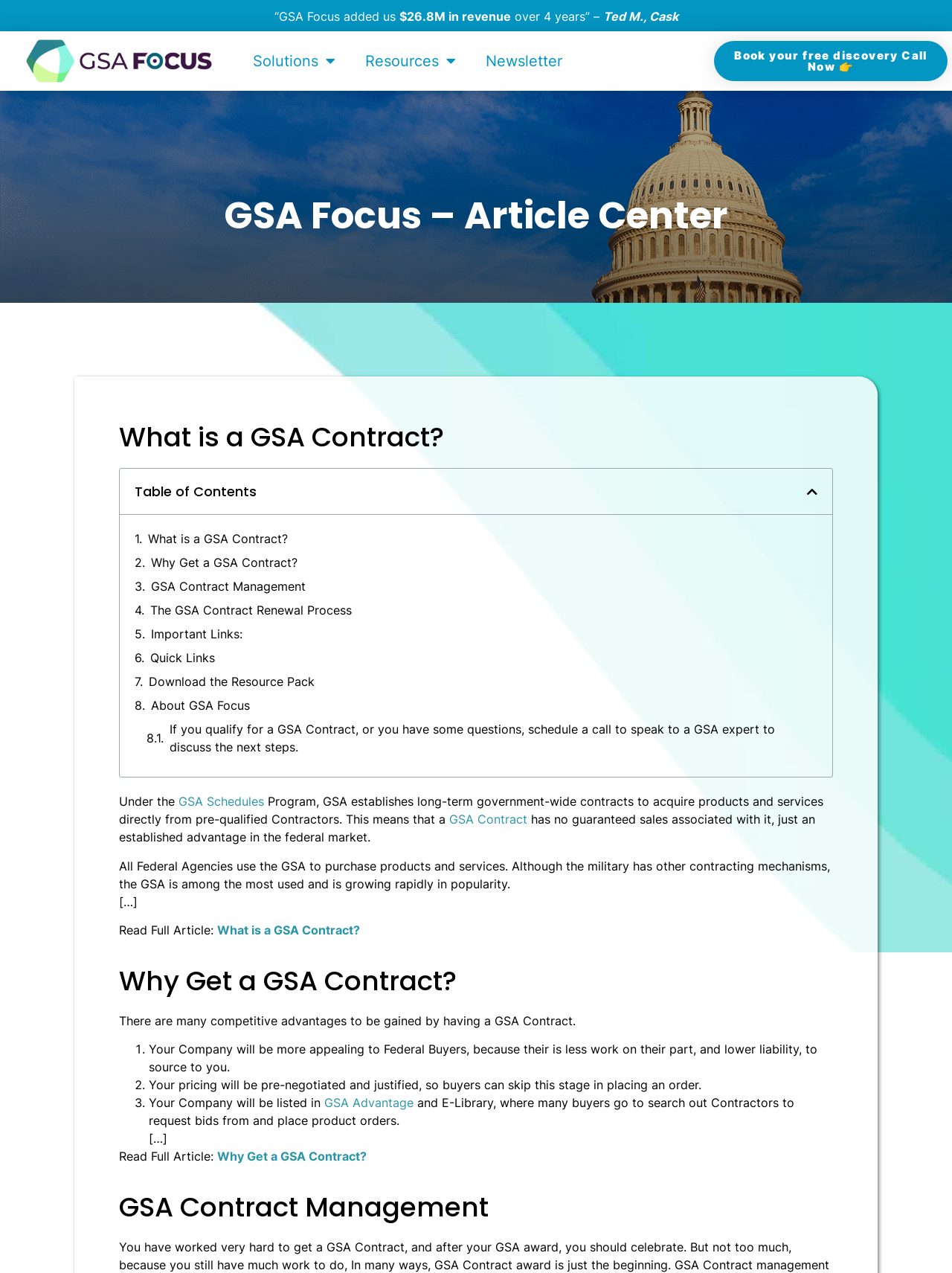Find the bounding box coordinates for the HTML element described in this sentence: "About GSA Focus". Provide the coordinates as four float numbers between 0 and 1, in the format [left, top, right, bottom].

[0.159, 0.547, 0.262, 0.561]